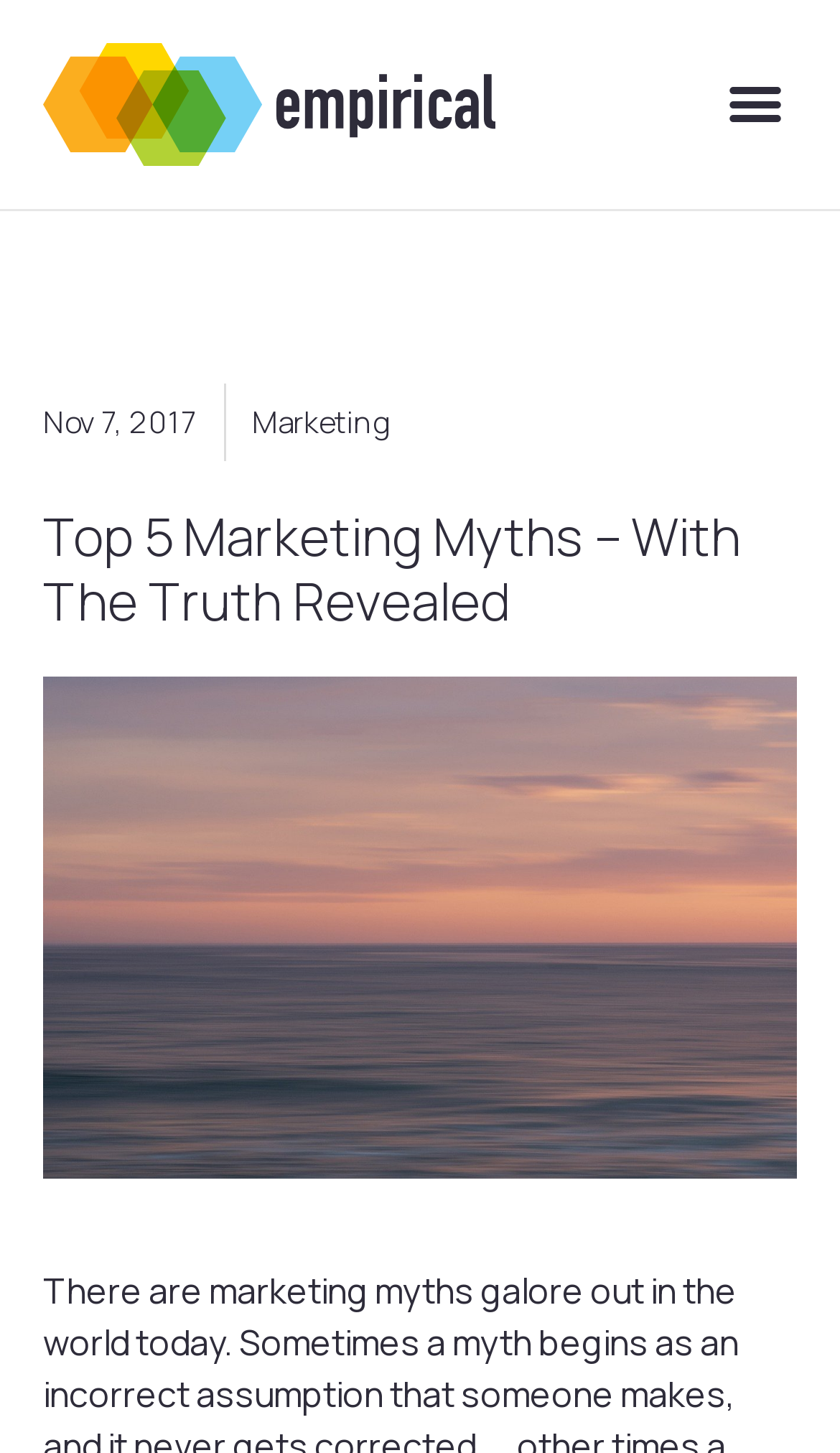Generate the text content of the main headline of the webpage.

Top 5 Marketing Myths – With The Truth Revealed